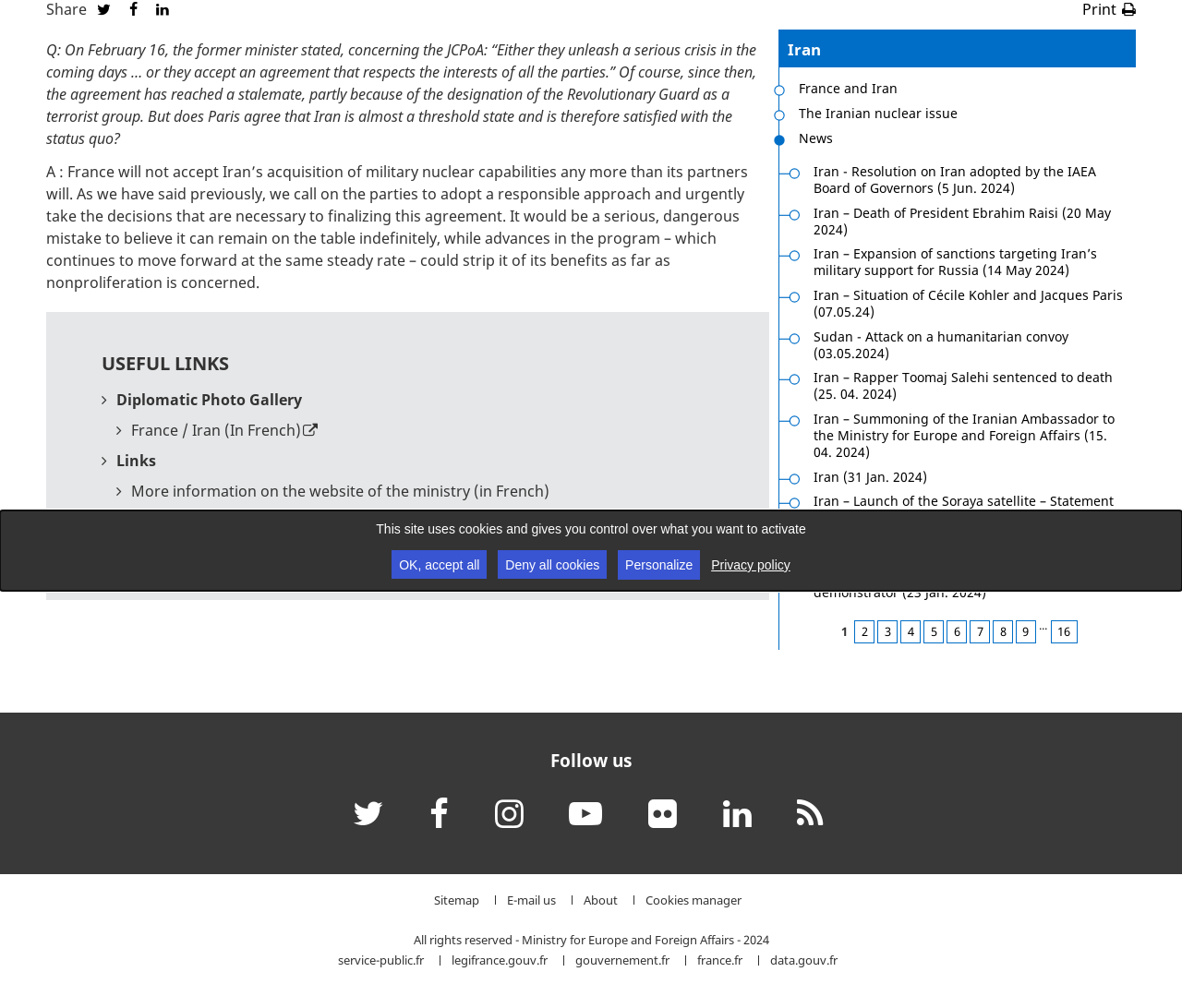Given the description "parent_node: Search for:", provide the bounding box coordinates of the corresponding UI element.

None